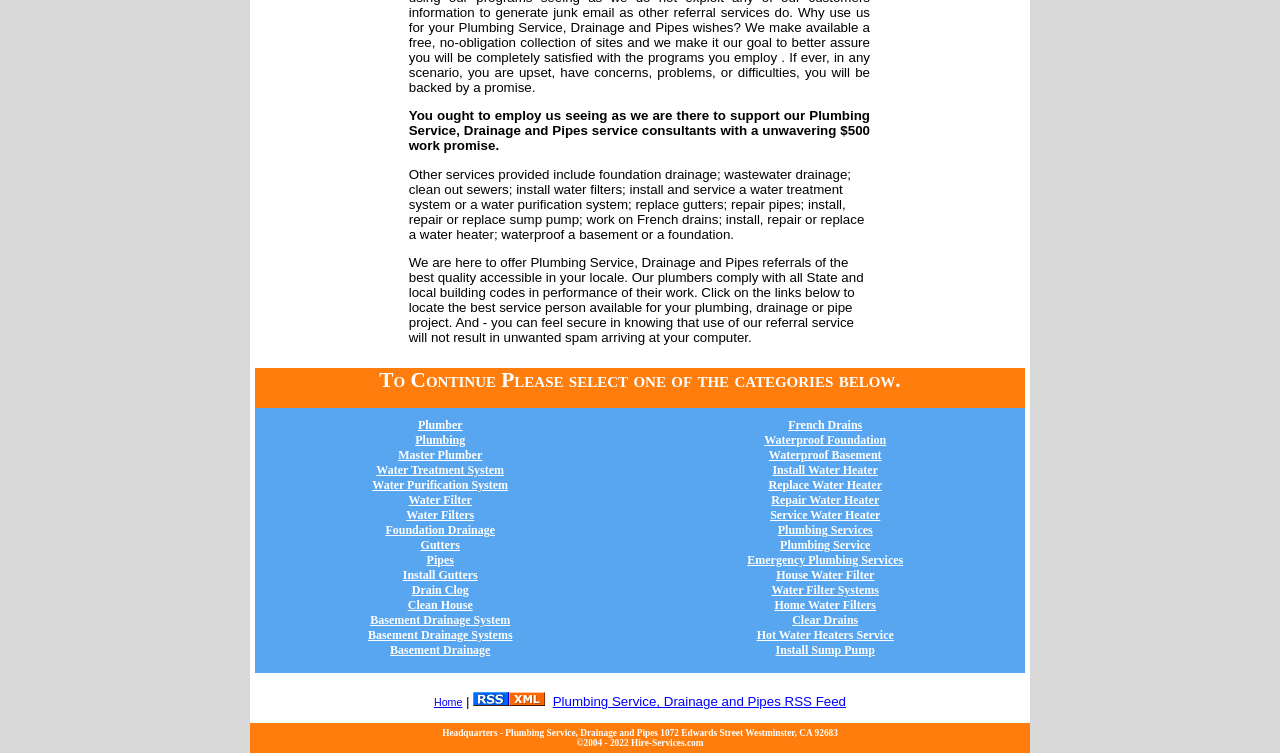Predict the bounding box of the UI element that fits this description: "Gutters".

[0.329, 0.715, 0.359, 0.733]